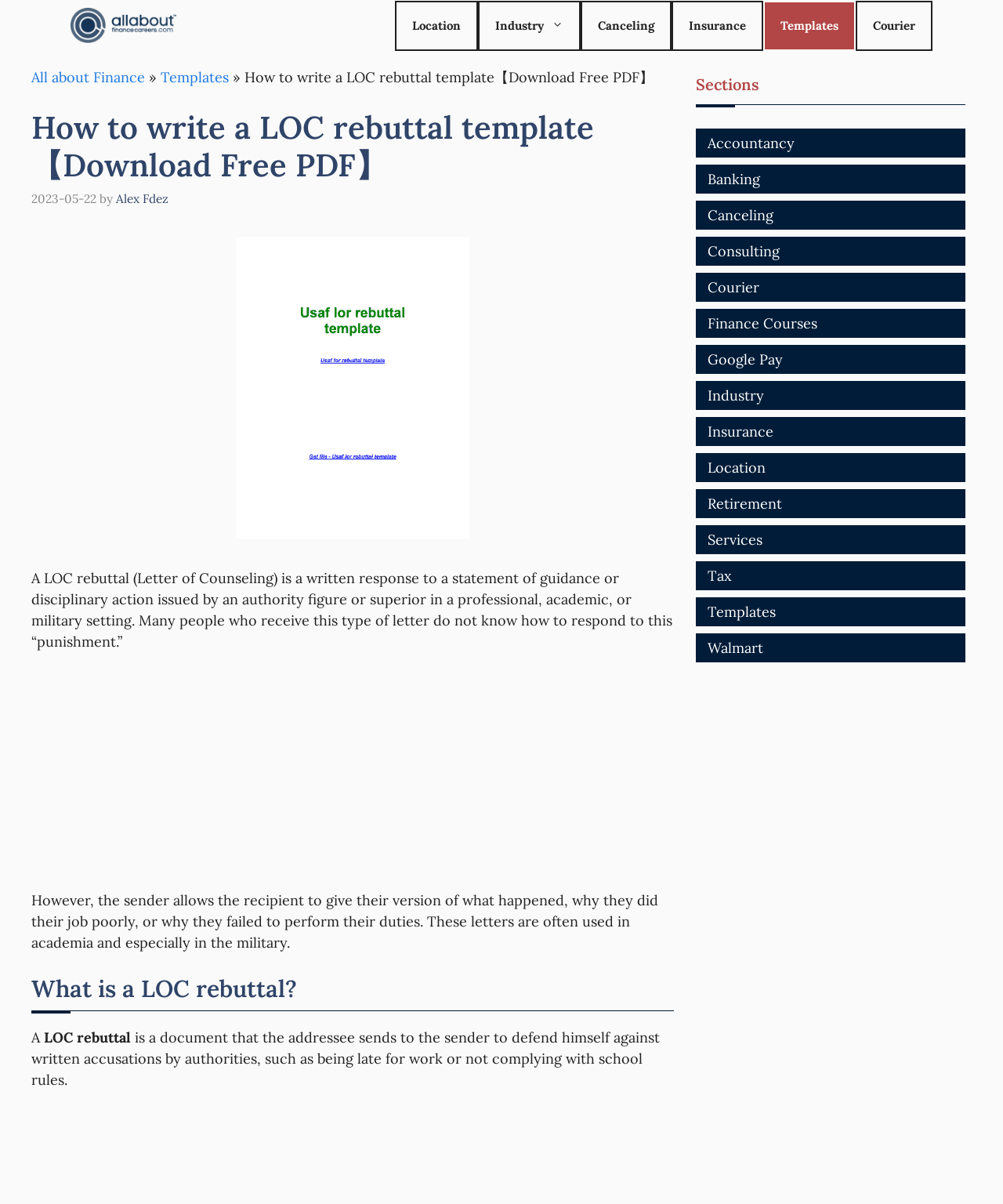What can be downloaded for free from this webpage?
Please answer the question with a detailed response using the information from the screenshot.

The webpage offers a free download of a LOC rebuttal template in PDF format, as indicated by the text '【Download Free PDF】'.